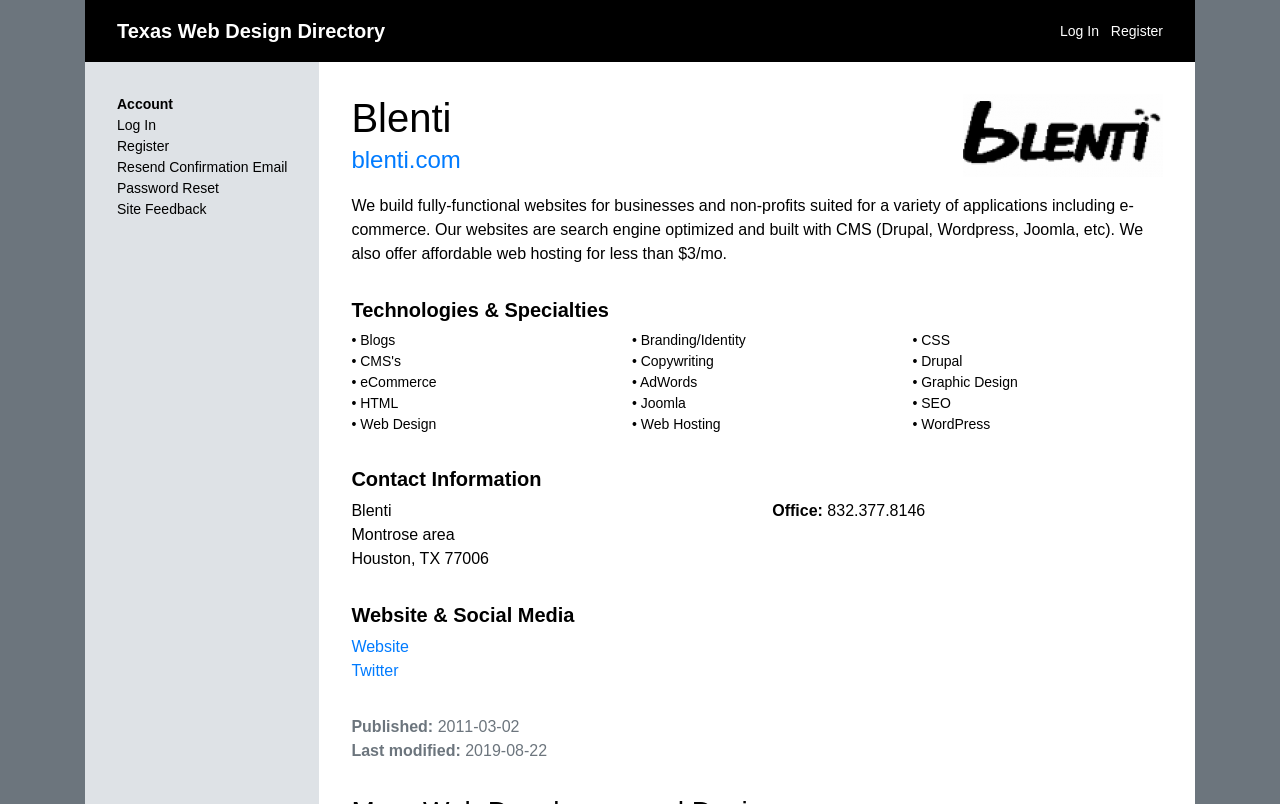Based on the image, please elaborate on the answer to the following question:
What services does Blenti offer?

Blenti offers various services including web design, e-commerce, branding/identity, copywriting, and more, as listed in the 'Technologies & Specialties' section.